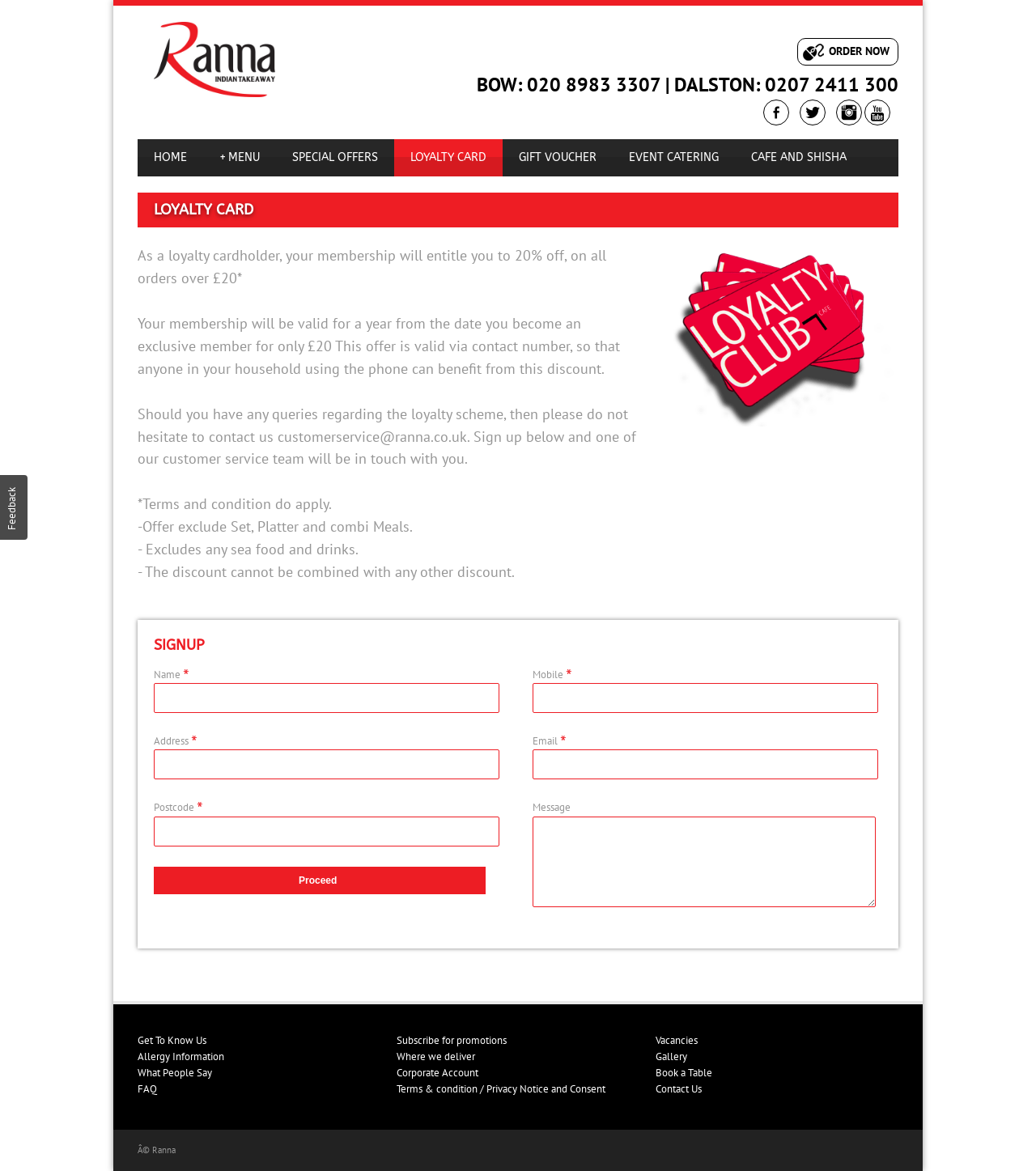Pinpoint the bounding box coordinates of the element you need to click to execute the following instruction: "Click Proceed". The bounding box should be represented by four float numbers between 0 and 1, in the format [left, top, right, bottom].

[0.148, 0.74, 0.469, 0.763]